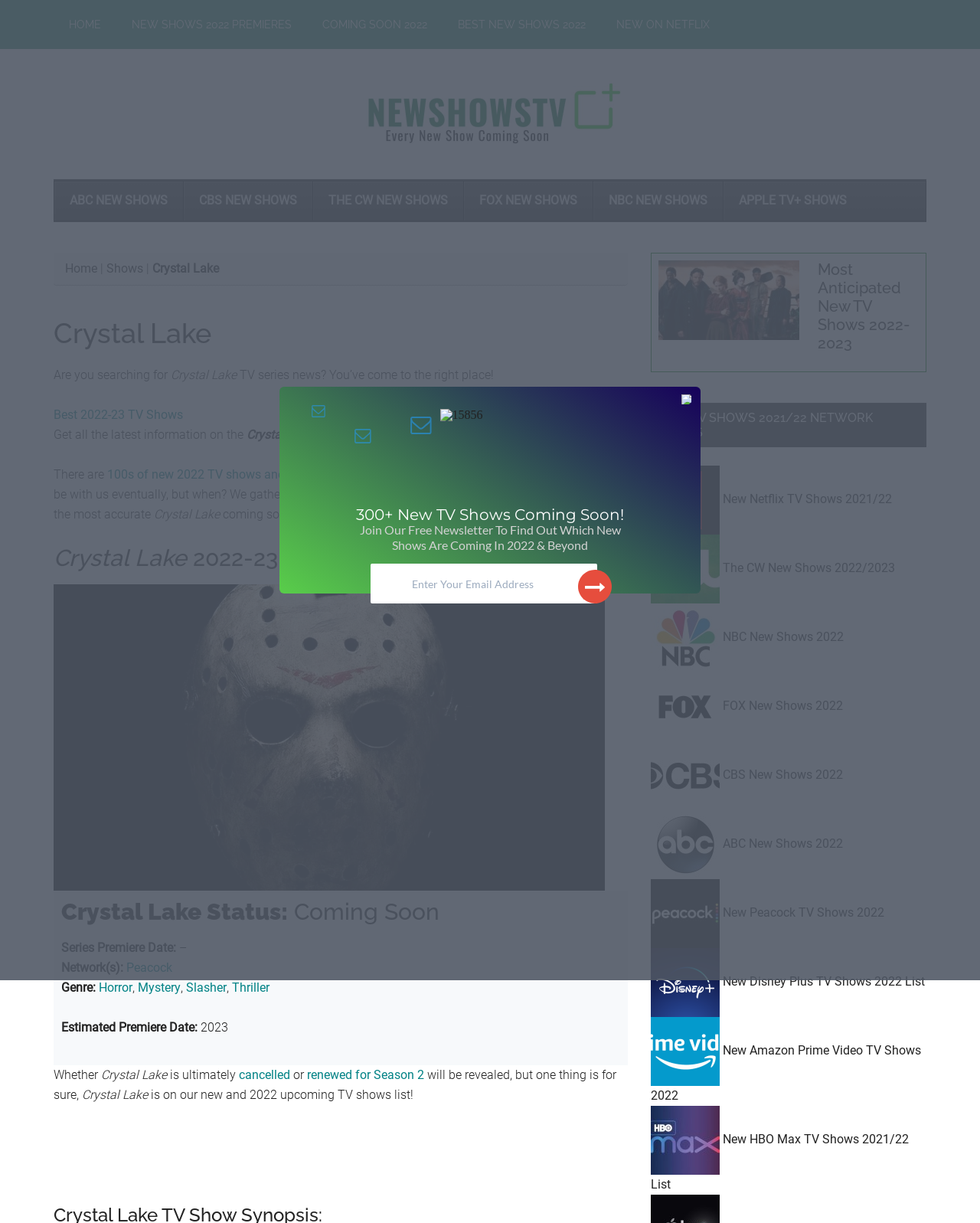Could you specify the bounding box coordinates for the clickable section to complete the following instruction: "Read about Crystal Lake TV series"?

[0.055, 0.261, 0.641, 0.284]